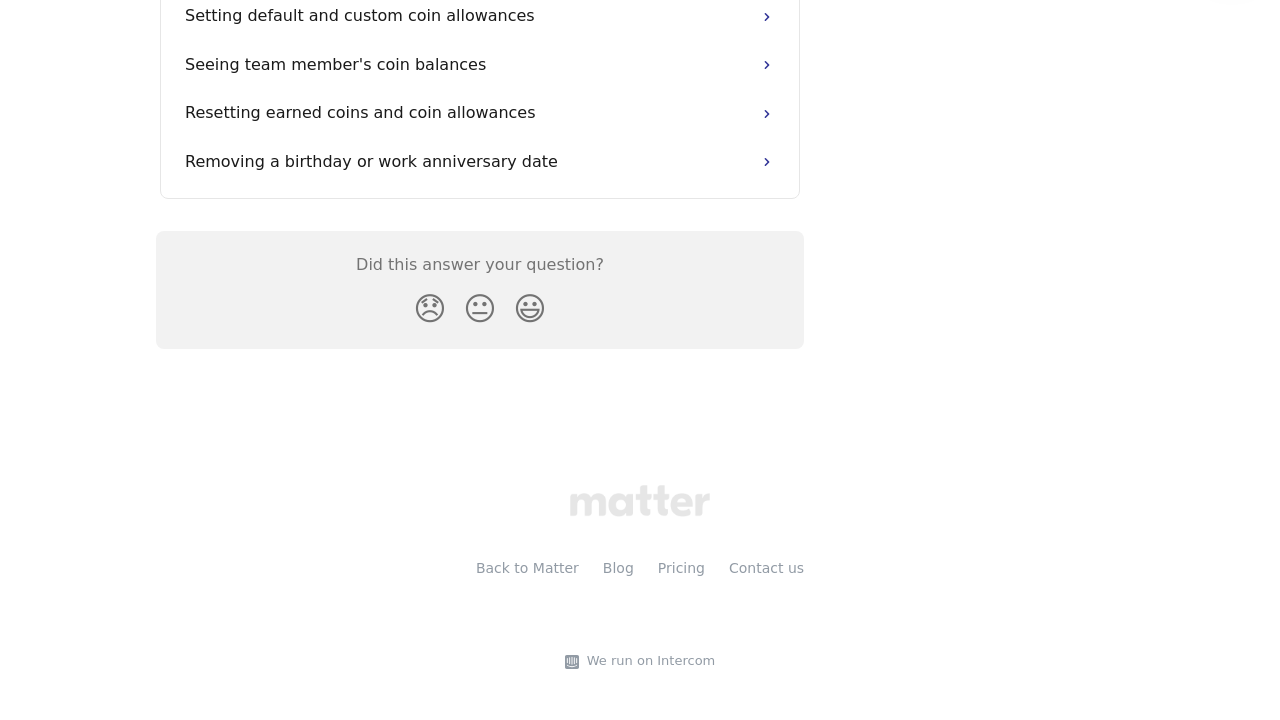Can you find the bounding box coordinates of the area I should click to execute the following instruction: "Click on 'Disappointed Reaction'"?

[0.316, 0.392, 0.355, 0.468]